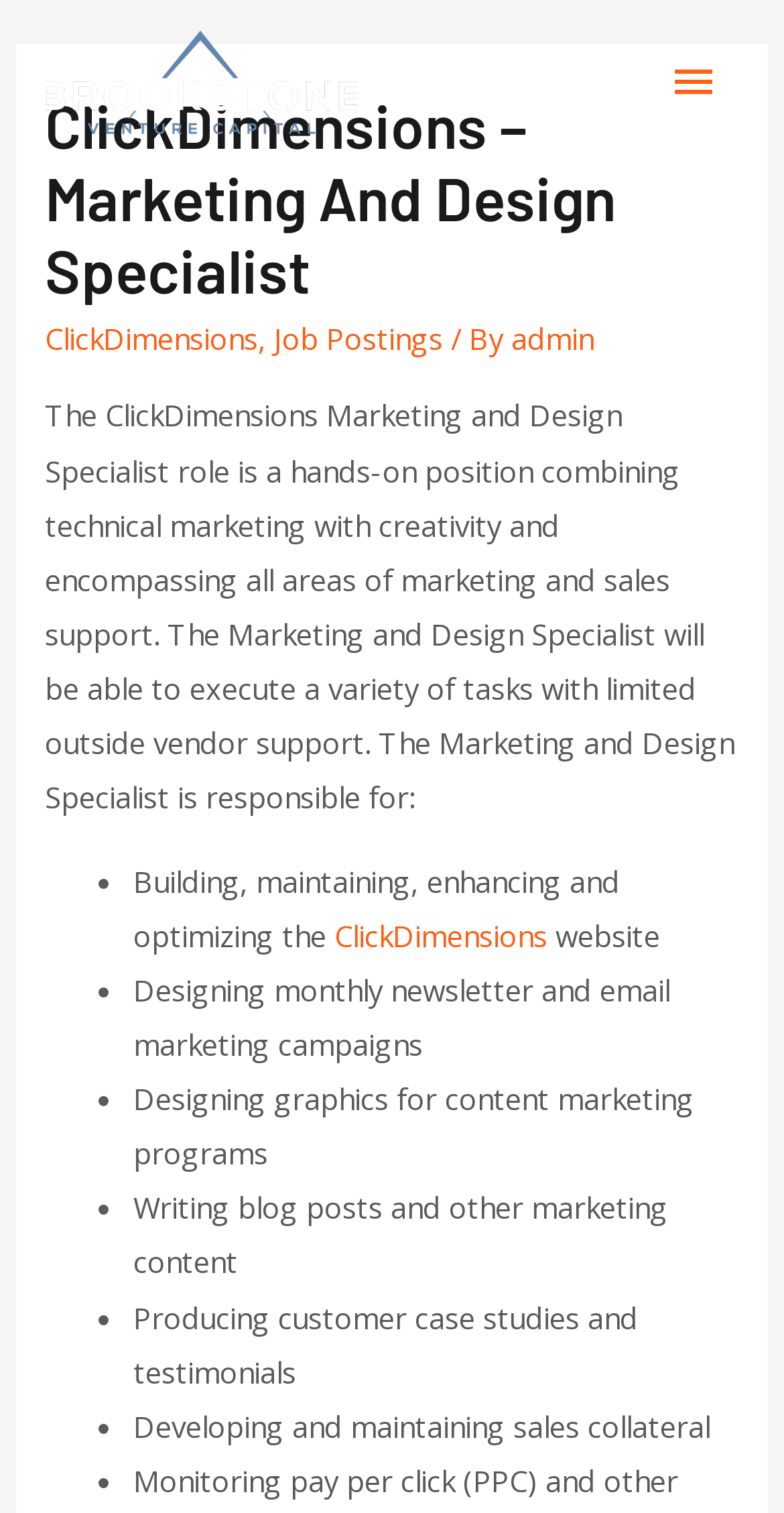What type of content will the Marketing and Design Specialist write? Using the information from the screenshot, answer with a single word or phrase.

Blog posts and other marketing content